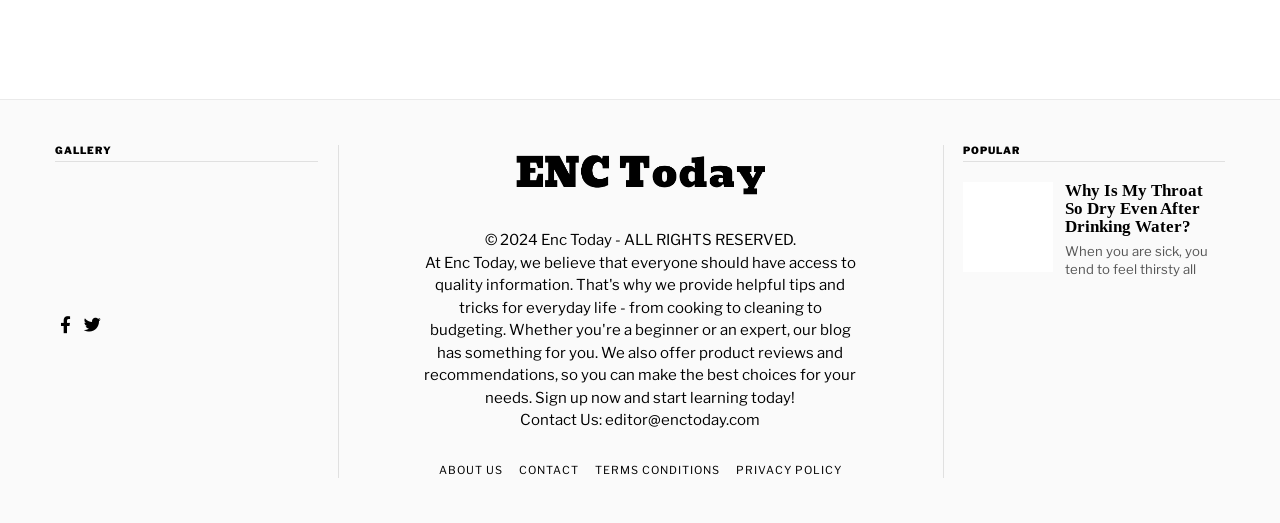Could you provide the bounding box coordinates for the portion of the screen to click to complete this instruction: "Contact 'editor@enctoday.com'"?

[0.406, 0.786, 0.594, 0.821]